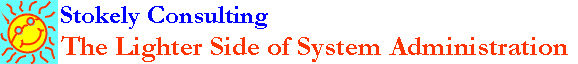What is the shape of the playful icon?
Look at the screenshot and respond with a single word or phrase.

Sun